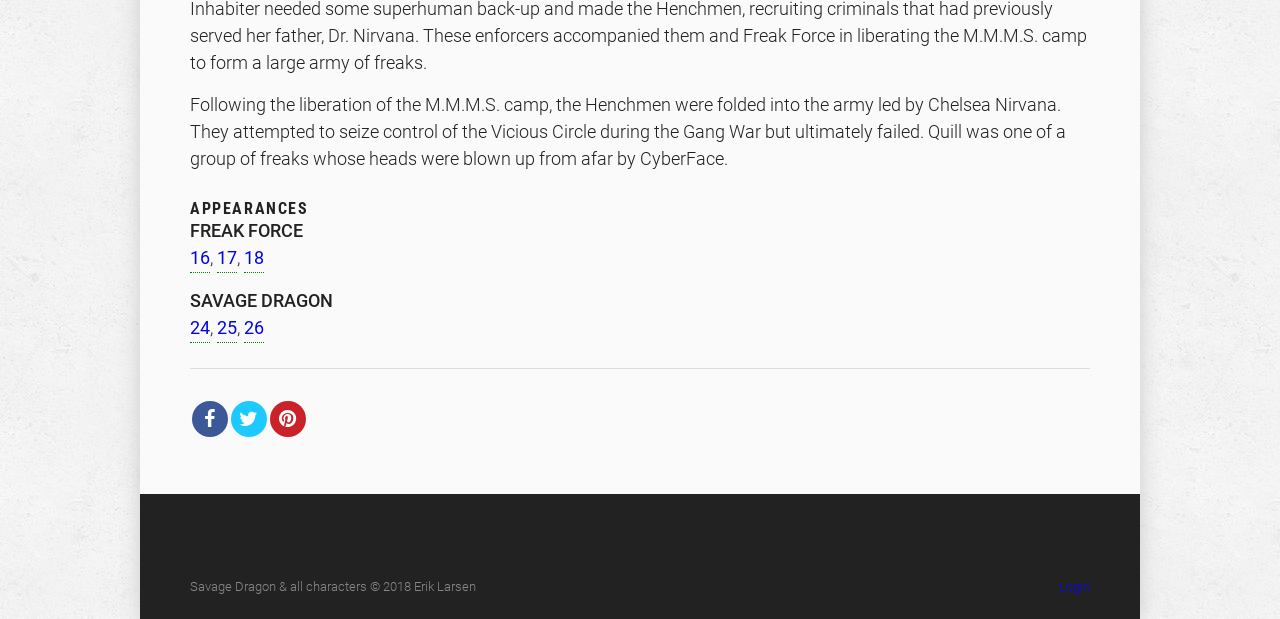Please identify the bounding box coordinates of the element's region that needs to be clicked to fulfill the following instruction: "Share on Pinterest". The bounding box coordinates should consist of four float numbers between 0 and 1, i.e., [left, top, right, bottom].

[0.211, 0.649, 0.239, 0.707]